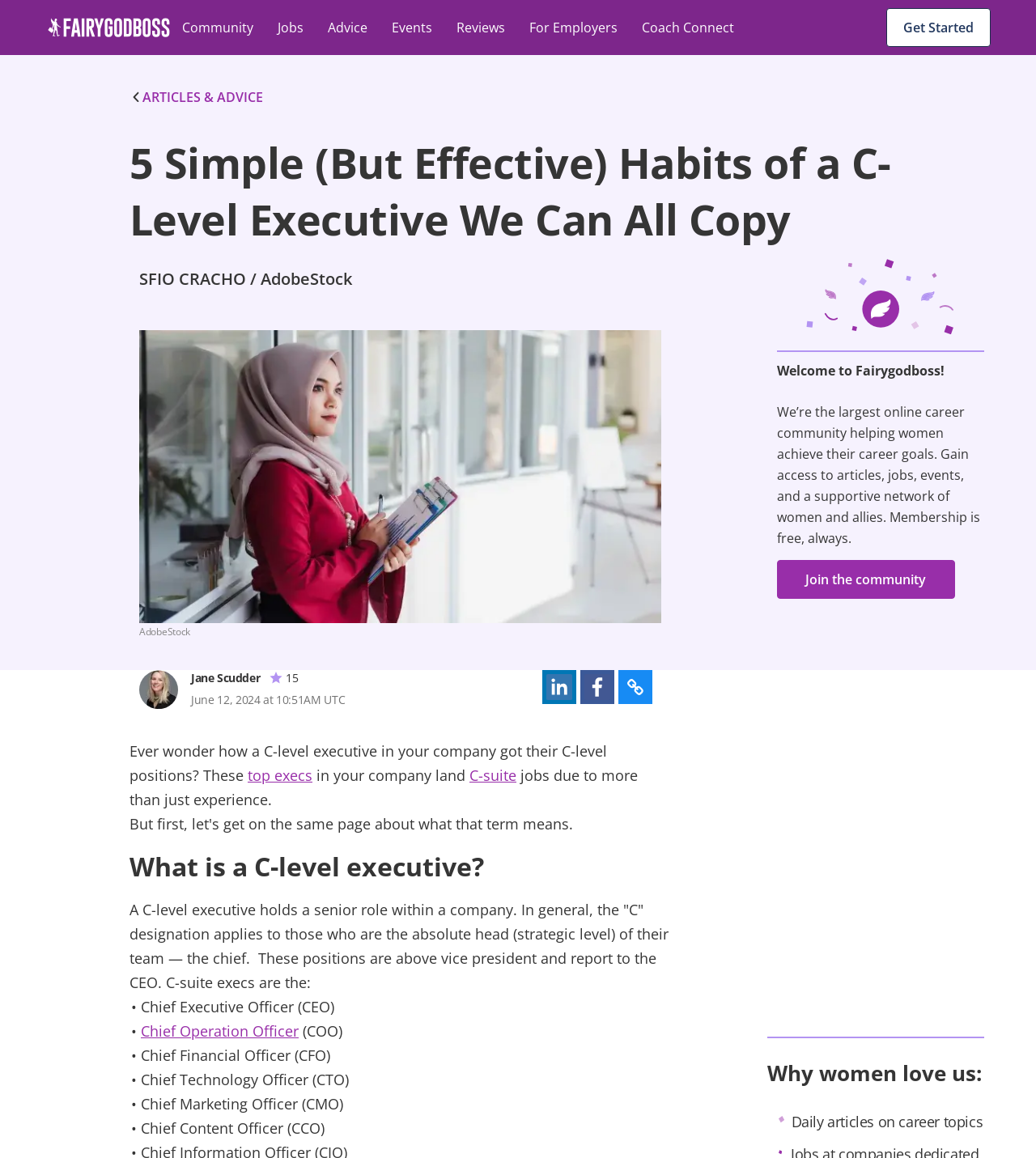Using the format (top-left x, top-left y, bottom-right x, bottom-right y), and given the element description, identify the bounding box coordinates within the screenshot: C-suite

[0.453, 0.661, 0.498, 0.678]